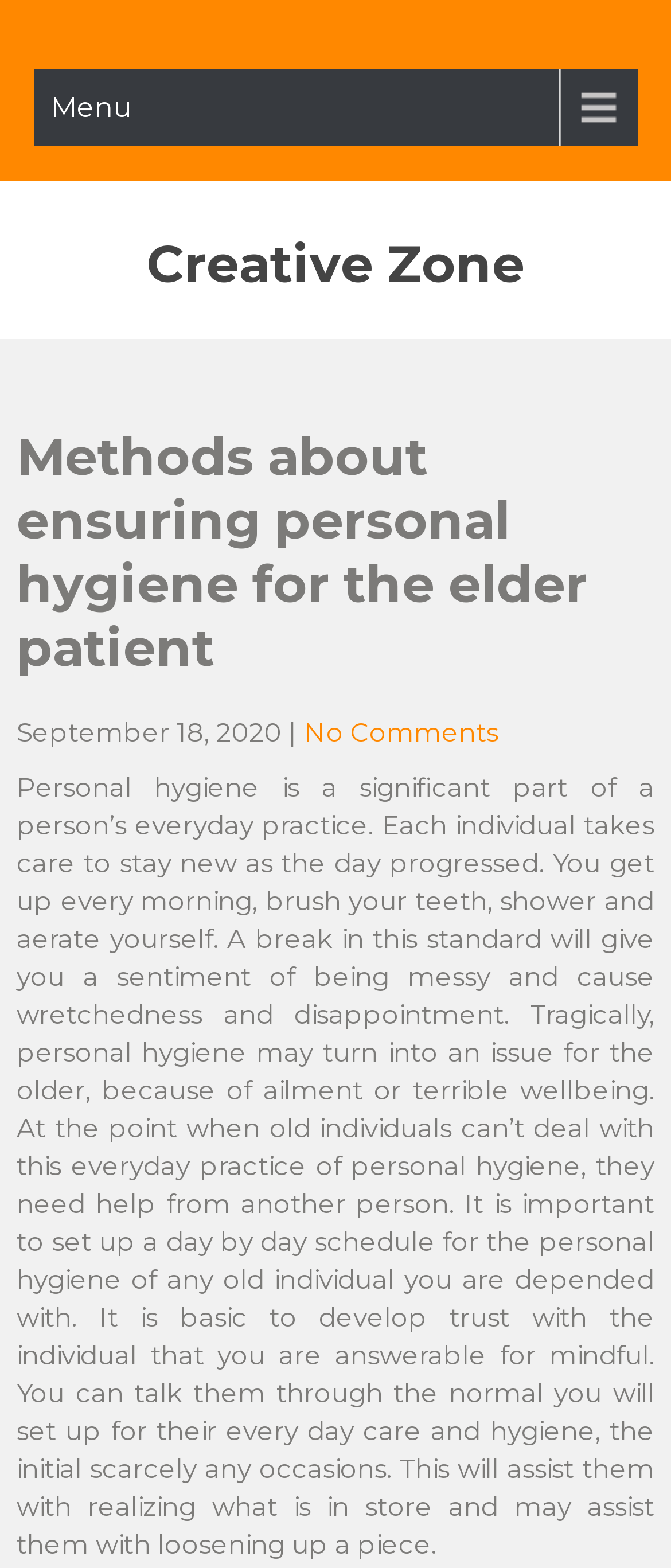Given the following UI element description: "Menu", find the bounding box coordinates in the webpage screenshot.

[0.05, 0.044, 0.95, 0.093]